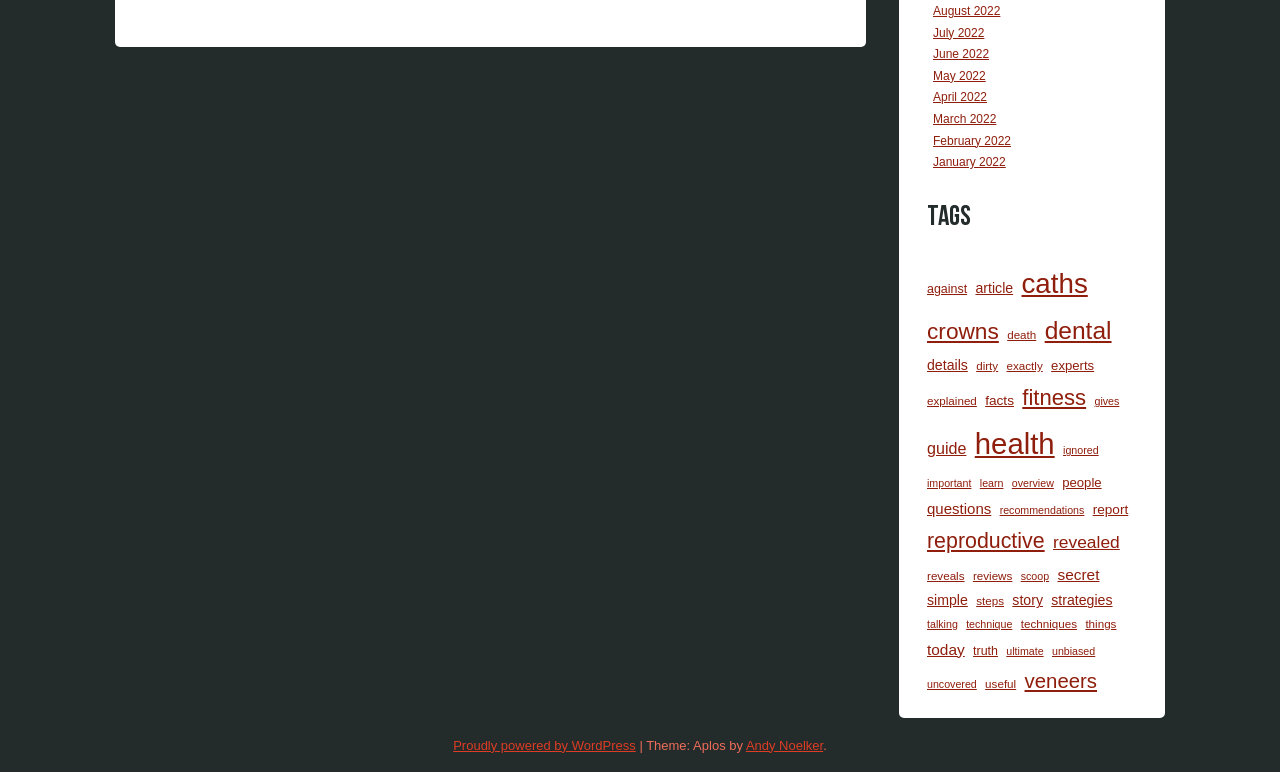Identify and provide the bounding box coordinates of the UI element described: "Proudly powered by WordPress". The coordinates should be formatted as [left, top, right, bottom], with each number being a float between 0 and 1.

[0.354, 0.955, 0.497, 0.975]